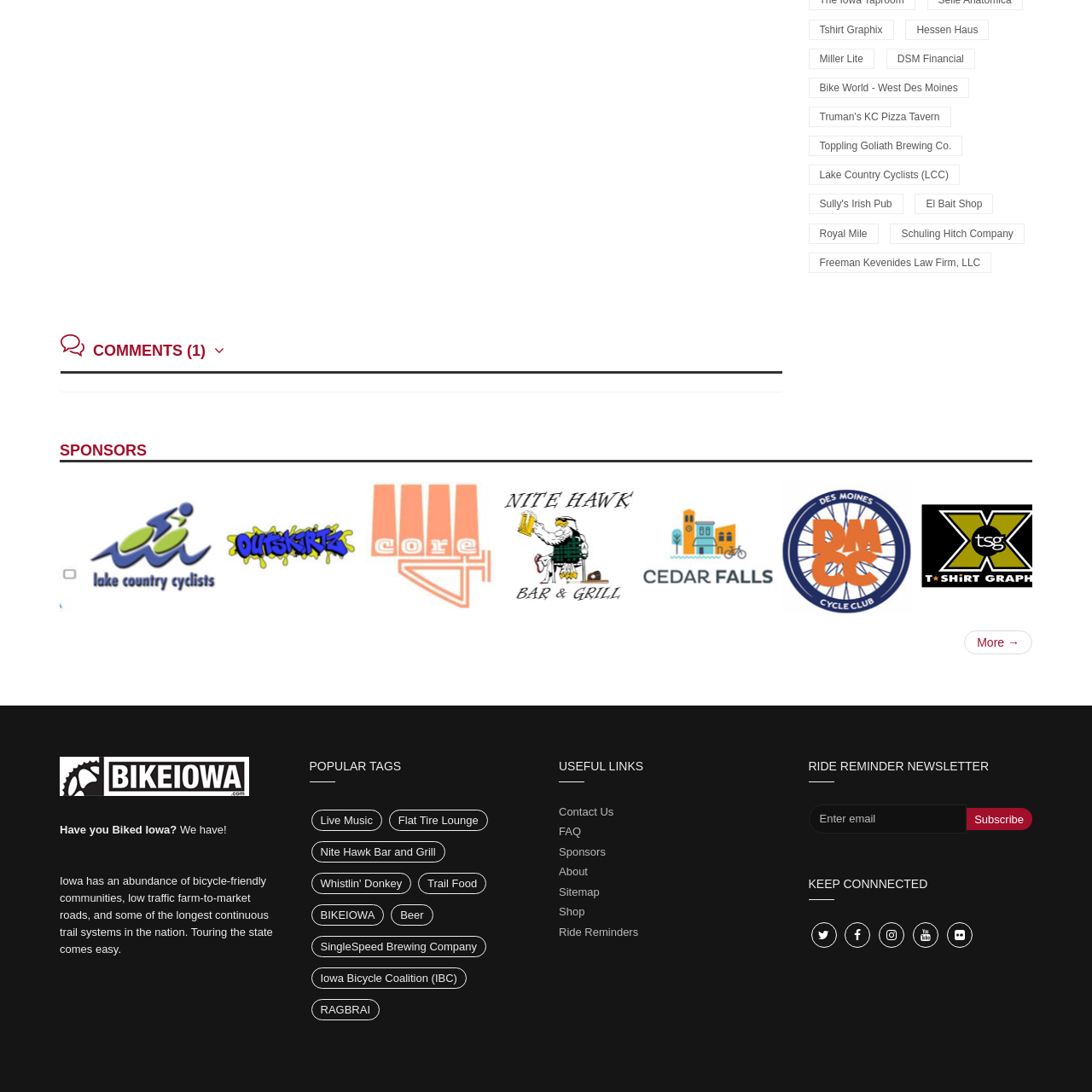Craft a detailed and vivid caption for the image that is highlighted by the red frame.

The image features the logo of "Outskirtz Bar," displaying a clean and bold design, predominantly in black. The logo captures the essence of a vibrant and inviting bar atmosphere, making it a perfect representation for a venue that likely caters to a lively crowd. This logo is part of a section that highlights various sponsors, showcasing local establishments and fostering community connections. The placement within this context emphasizes the bar's role in the local scene, inviting patrons to explore its offerings and ambiance.